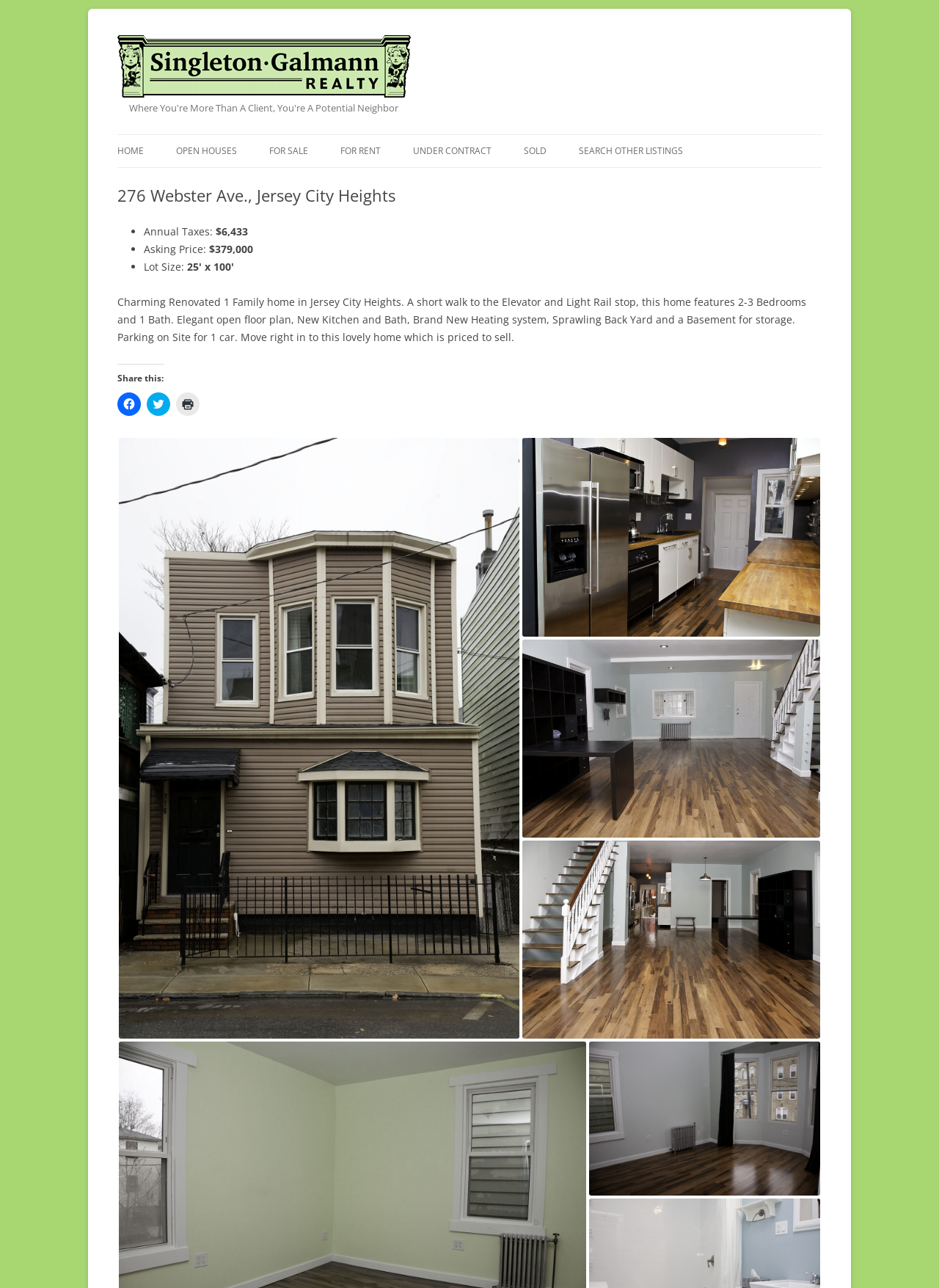Articulate a detailed summary of the webpage's content and design.

This webpage is a real estate listing for a single-family home located at 276 Webster Ave, Jersey City Heights. At the top of the page, there is a heading with the realty company's name, Singleton Galmann Realty, and a link to their website. Below this, there is a heading with the company's slogan, "Where you're more than a client, you're a potential neighbor."

The main navigation menu is located at the top of the page, with links to different sections of the website, including HOME, OPEN HOUSES, FOR SALE, FOR RENT, UNDER CONTRACT, SOLD, and SEARCH OTHER LISTINGS.

Below the navigation menu, there is a header section with the property's address, 276 Webster Ave, Jersey City Heights. This is followed by a list of key features, including the annual taxes, asking price, and lot size.

The main content of the page is a detailed description of the property, which includes information about the home's features, such as the number of bedrooms and bathrooms, the open floor plan, new kitchen and bath, and basement storage. There is also a mention of parking on site for one car.

To the right of the description, there are social media links to share the listing on Facebook, Twitter, and to print the page. Below this, there are thumbnails of images of the property, including the front of the house, kitchen, living room, bedrooms, and bathroom. Each image has a link to a larger version.

The images are arranged in a grid-like pattern, with the front of the house at the top left, followed by the kitchen, living room, and bedrooms. The bathroom image is located at the bottom right.